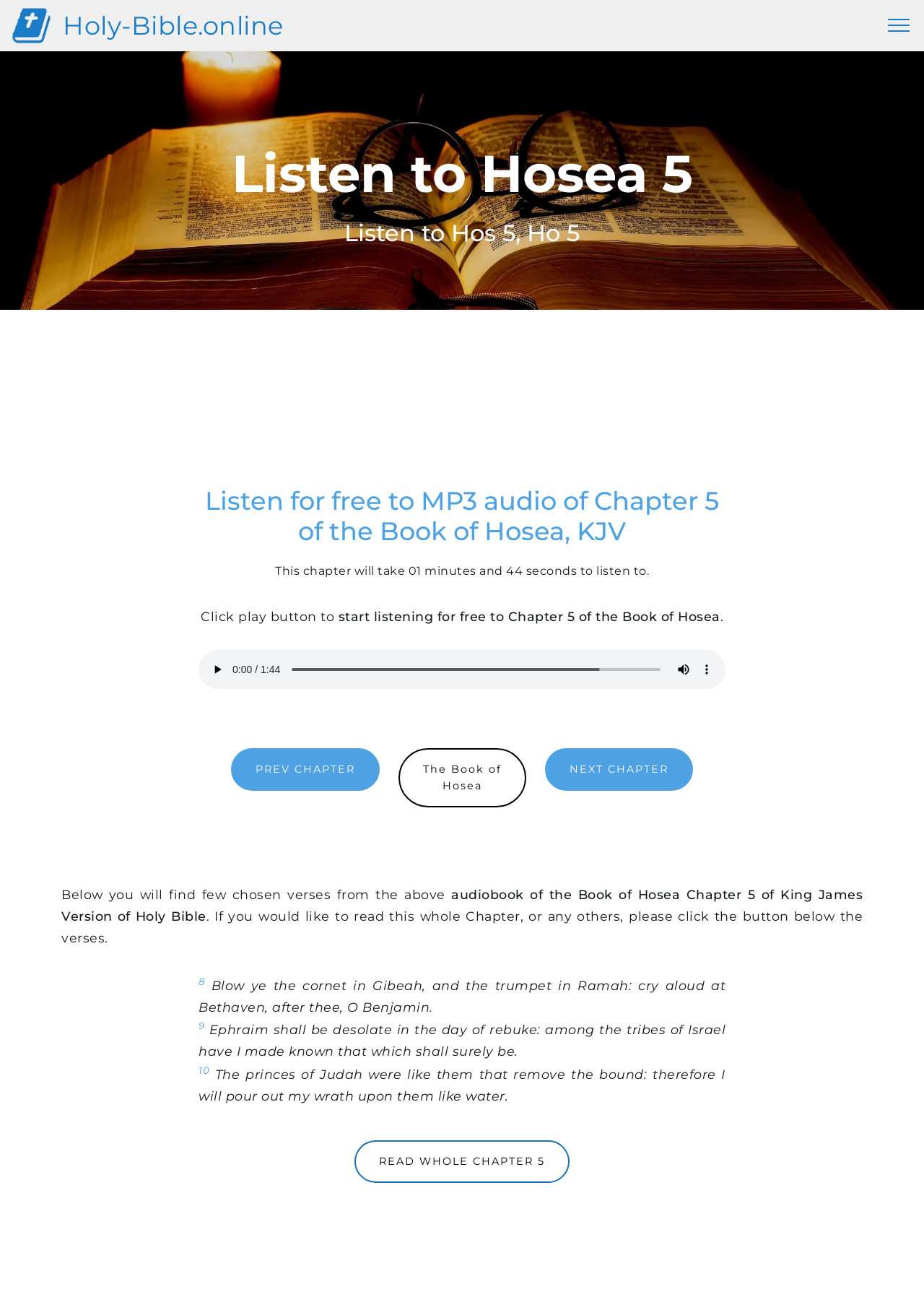How many links are there to navigate to other chapters?
Using the picture, provide a one-word or short phrase answer.

3